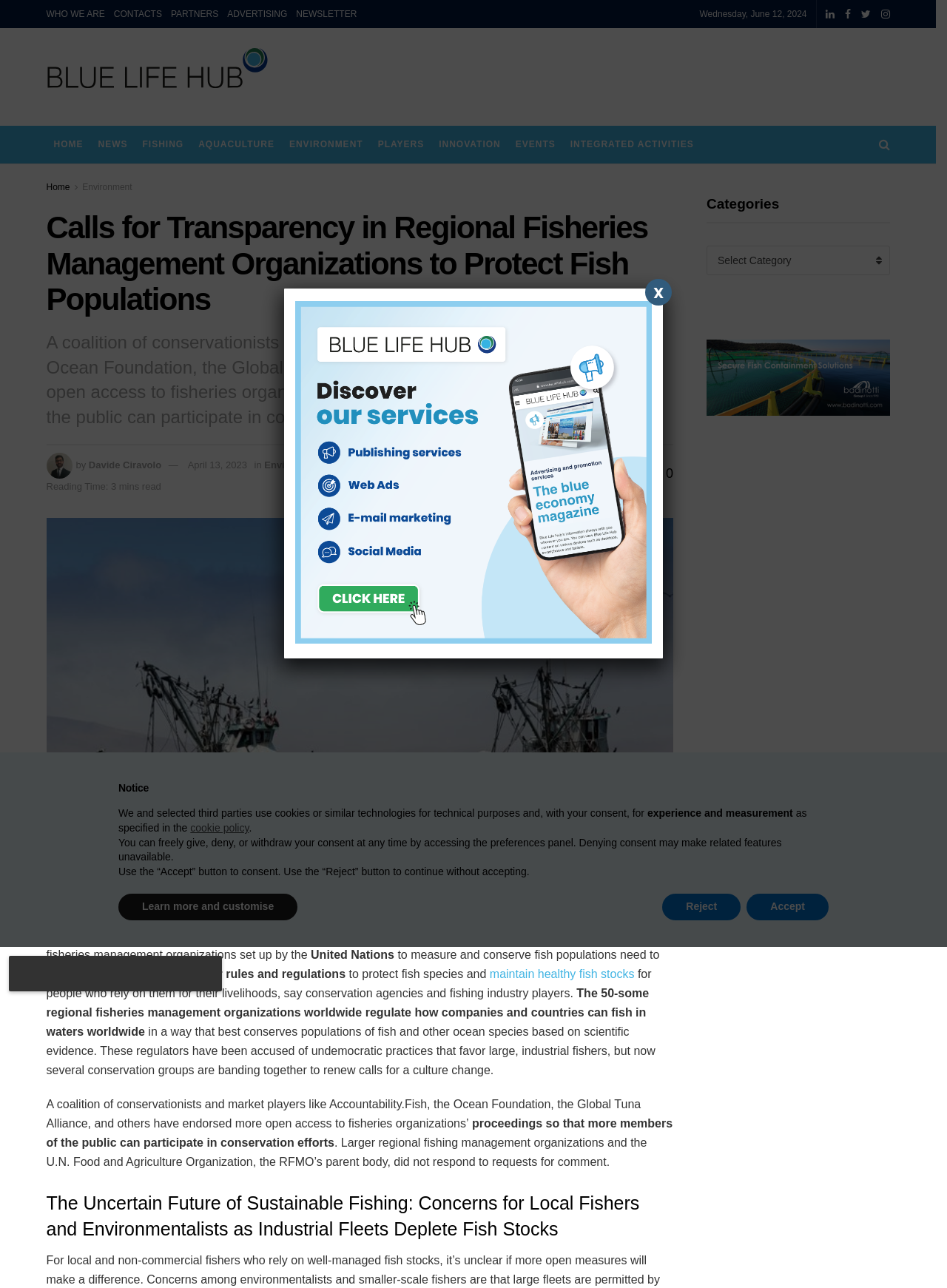Summarize the webpage comprehensively, mentioning all visible components.

This webpage is about calls for transparency in regional fisheries management organizations to protect fish populations. At the top, there are several links to different sections of the website, including "WHO WE ARE", "CONTACTS", "PARTNERS", "ADVERTISING", and "NEWSLETTER". Below these links, there is a date displayed, "Wednesday, June 12, 2024". 

To the left of the date, there is a logo of "BlueLifeHub" with a link to the homepage. Below the logo, there are several navigation links, including "HOME", "NEWS", "FISHING", "AQUACULTURE", "ENVIRONMENT", "PLAYERS", "INNOVATION", "EVENTS", and "INTEGRATED ACTIVITIES". 

The main content of the webpage is an article about the need for transparency in regional fisheries management organizations. The article has several headings, including "Calls for Transparency in Regional Fisheries Management Organizations to Protect Fish Populations" and "The Uncertain Future of Sustainable Fishing: Concerns for Local Fishers and Environmentalists as Industrial Fleets Deplete Fish Stocks". 

The article discusses how a coalition of conservationists and market players are calling for more open access to fisheries organizations' proceedings to protect fish species and maintain healthy fish stocks. There are several images and links throughout the article, including a link to the author's name, "Davide Ciravolo", and a link to the category "Environment". 

At the bottom of the webpage, there is a section with categories, including a link to "Select Category". There is also a modal dialog with a notice about cookies and a preferences panel. The notice explains that the website uses cookies for technical purposes and asks for the user's consent. The user can give, deny, or withdraw their consent at any time.